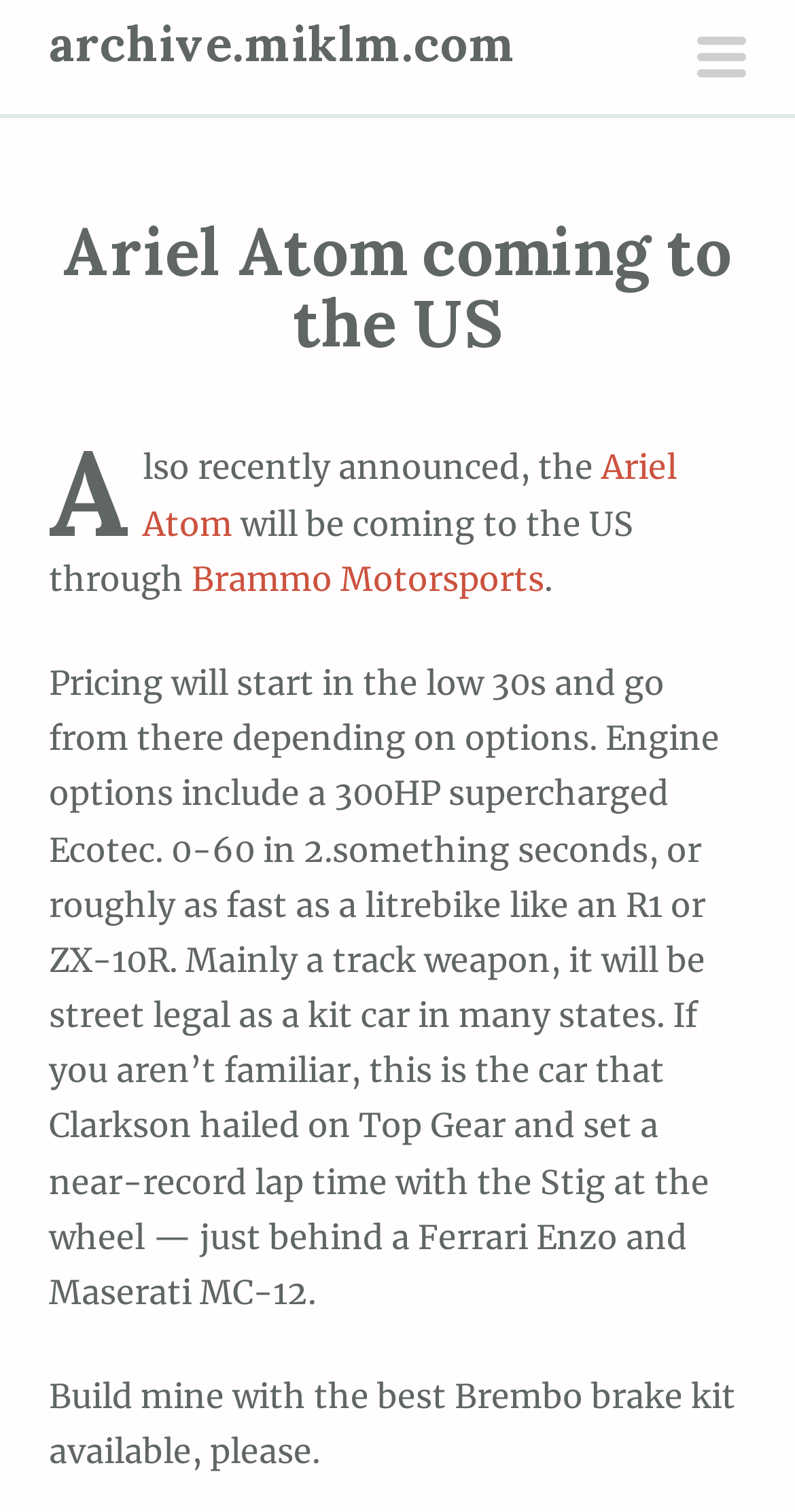Please analyze the image and provide a thorough answer to the question:
What is the car coming to the US?

Based on the webpage content, it is mentioned that the Ariel Atom will be coming to the US through Brammo Motorsports, which indicates that the car in question is the Ariel Atom.